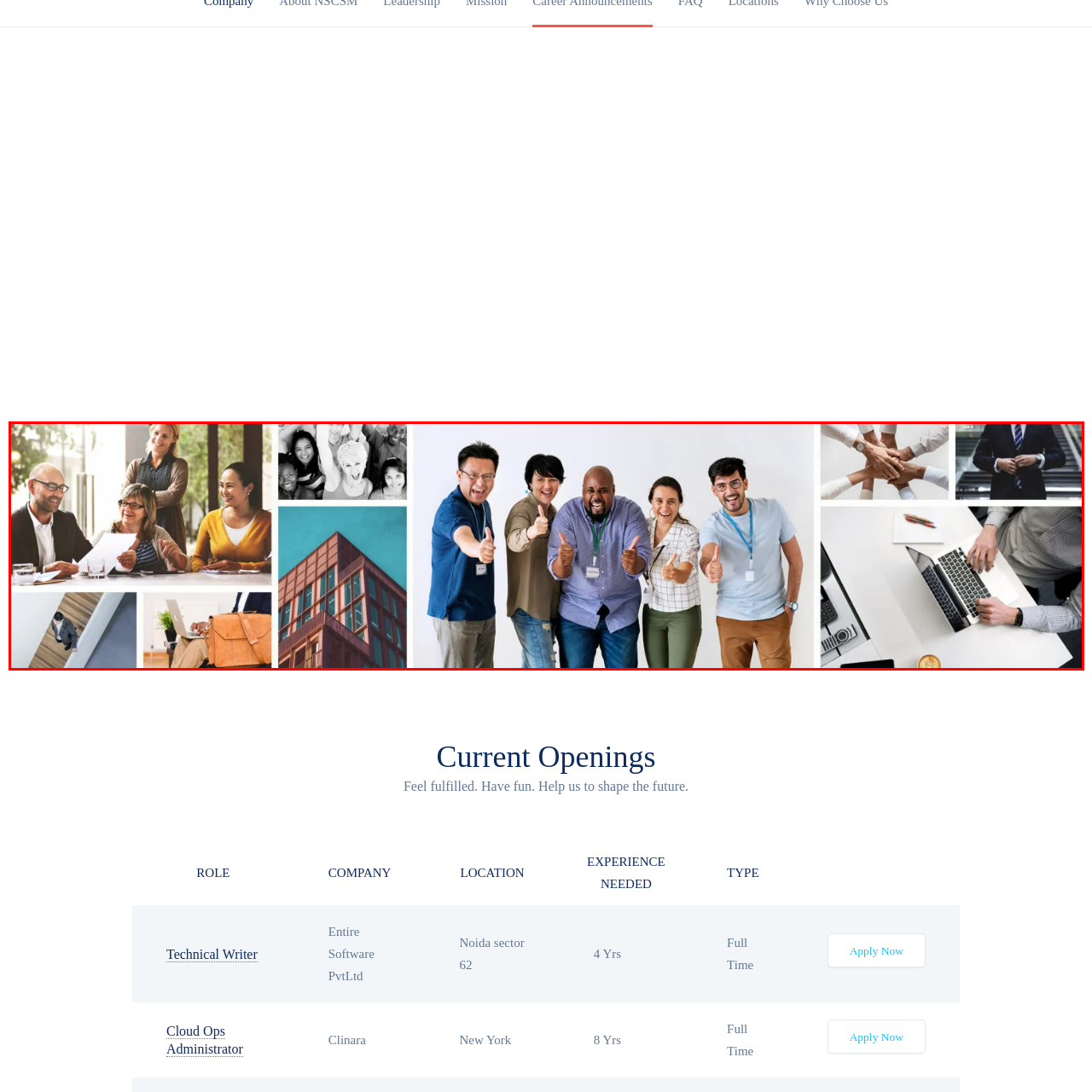Thoroughly describe the contents of the image enclosed in the red rectangle.

The image showcases a vibrant collage that embodies a sense of community and collaboration within the professional sphere. At the center, a diverse group of five individuals stands together, all beaming with enthusiasm and giving a thumbs-up, symbolizing achievement and camaraderie. Surrounding this central group are various scenes representing teamwork and corporate life: a meeting in progress with engaged participants, a high-rise building indicating a bustling business environment, and close-ups of hands shaking, illustrating partnership and cooperation. Other elements include a professional workspace with a laptop and documents, reflecting the day-to-day activities of a modern workplace. This composition effectively conveys the theme of unity and professional growth, perfectly aligned with the message of current job openings and opportunities available in various sectors.